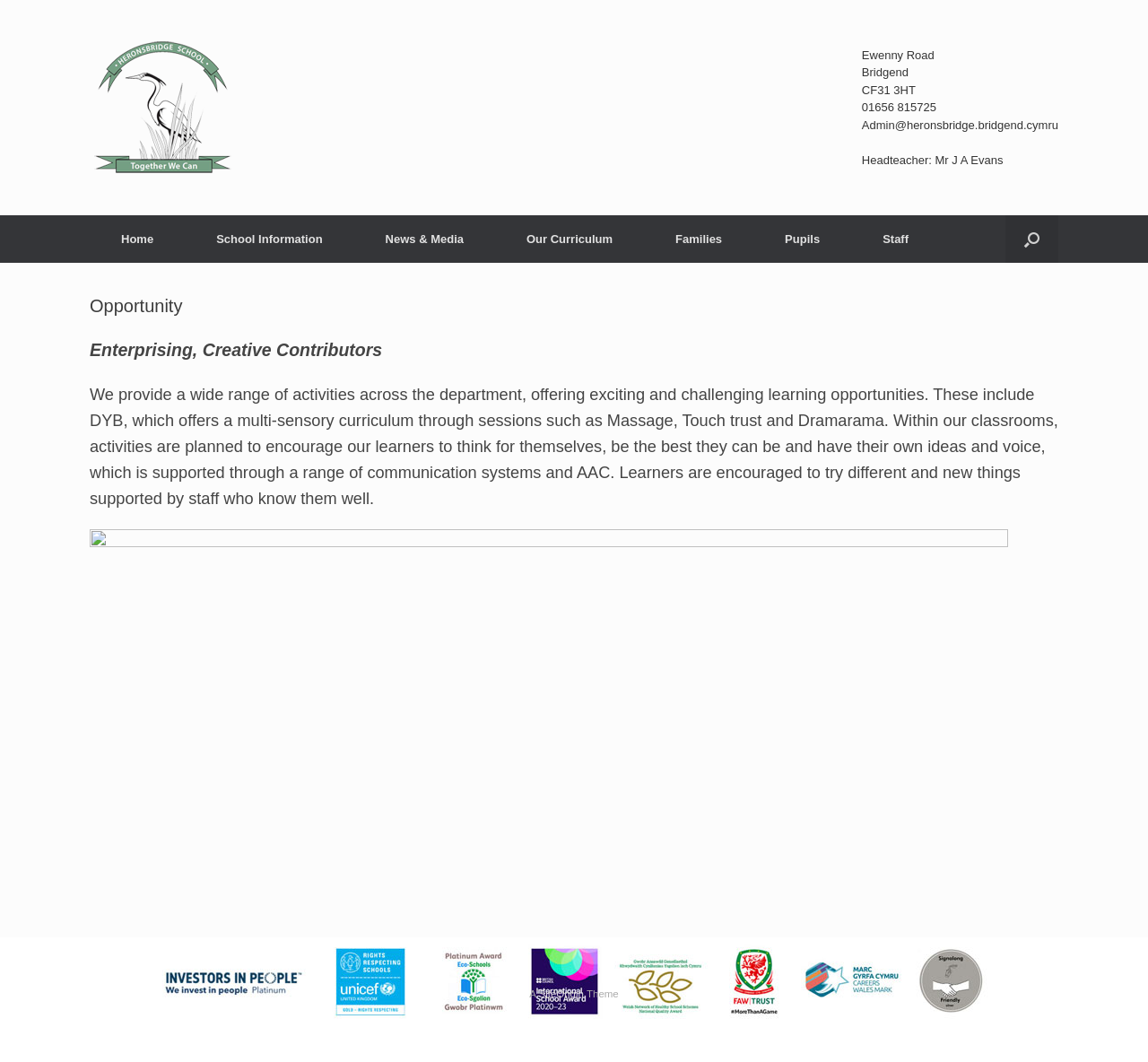Please determine the bounding box coordinates for the UI element described here. Use the format (top-left x, top-left y, bottom-right x, bottom-right y) with values bounded between 0 and 1: aria-label="Open the search"

[0.876, 0.203, 0.922, 0.247]